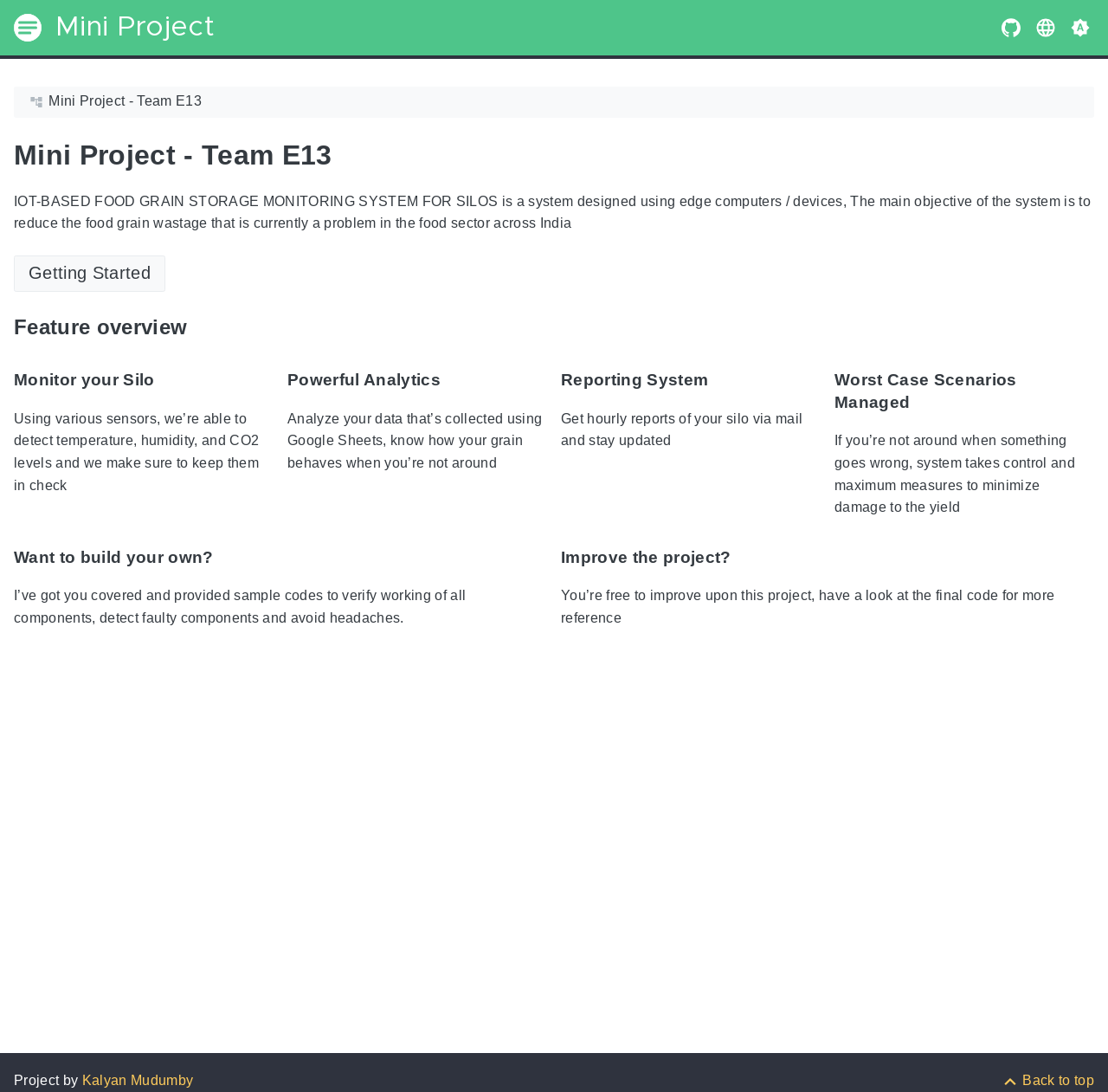Find the bounding box of the UI element described as follows: "Publication".

[0.931, 0.018, 0.956, 0.031]